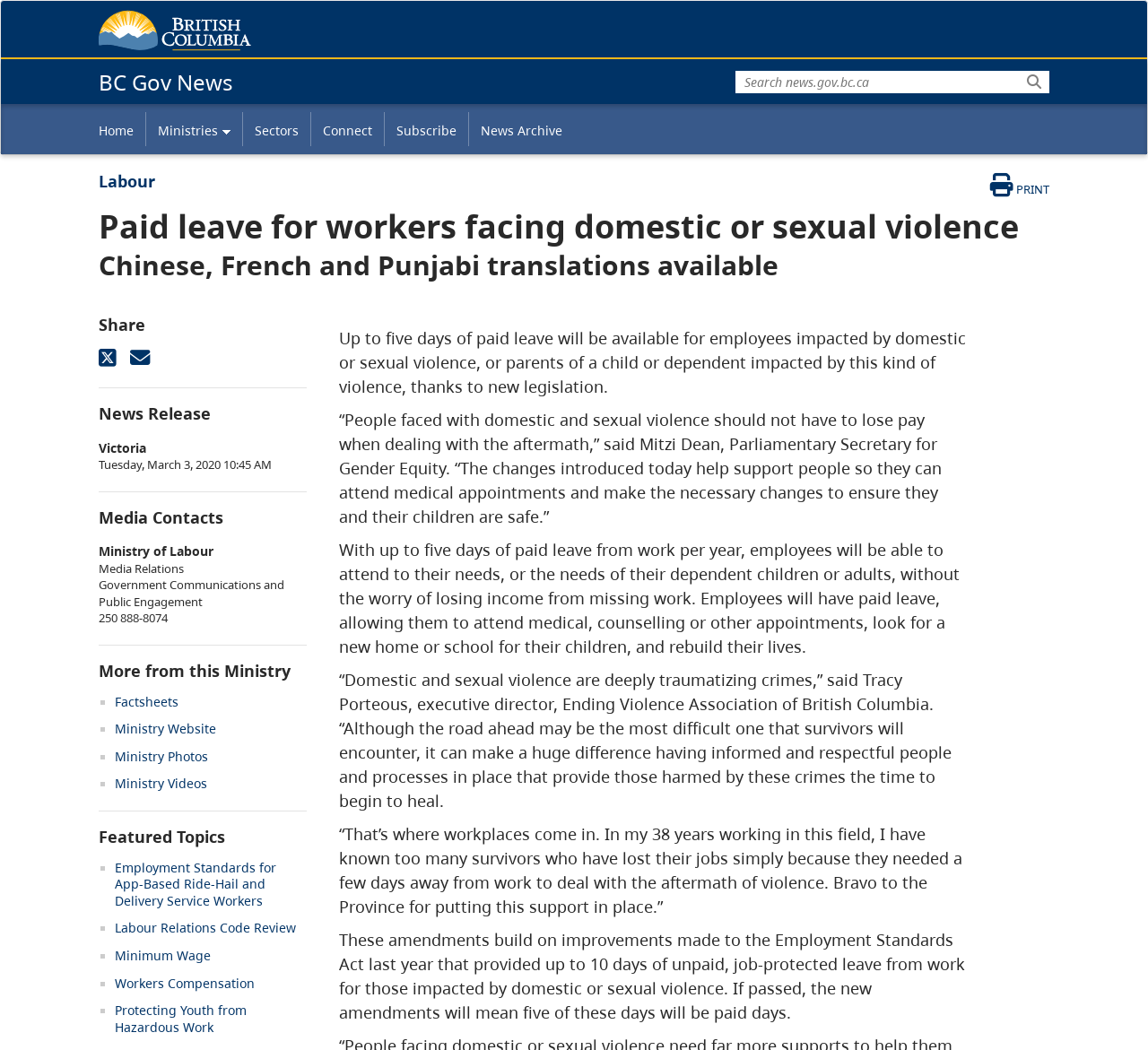Please determine the heading text of this webpage.

BC Gov News